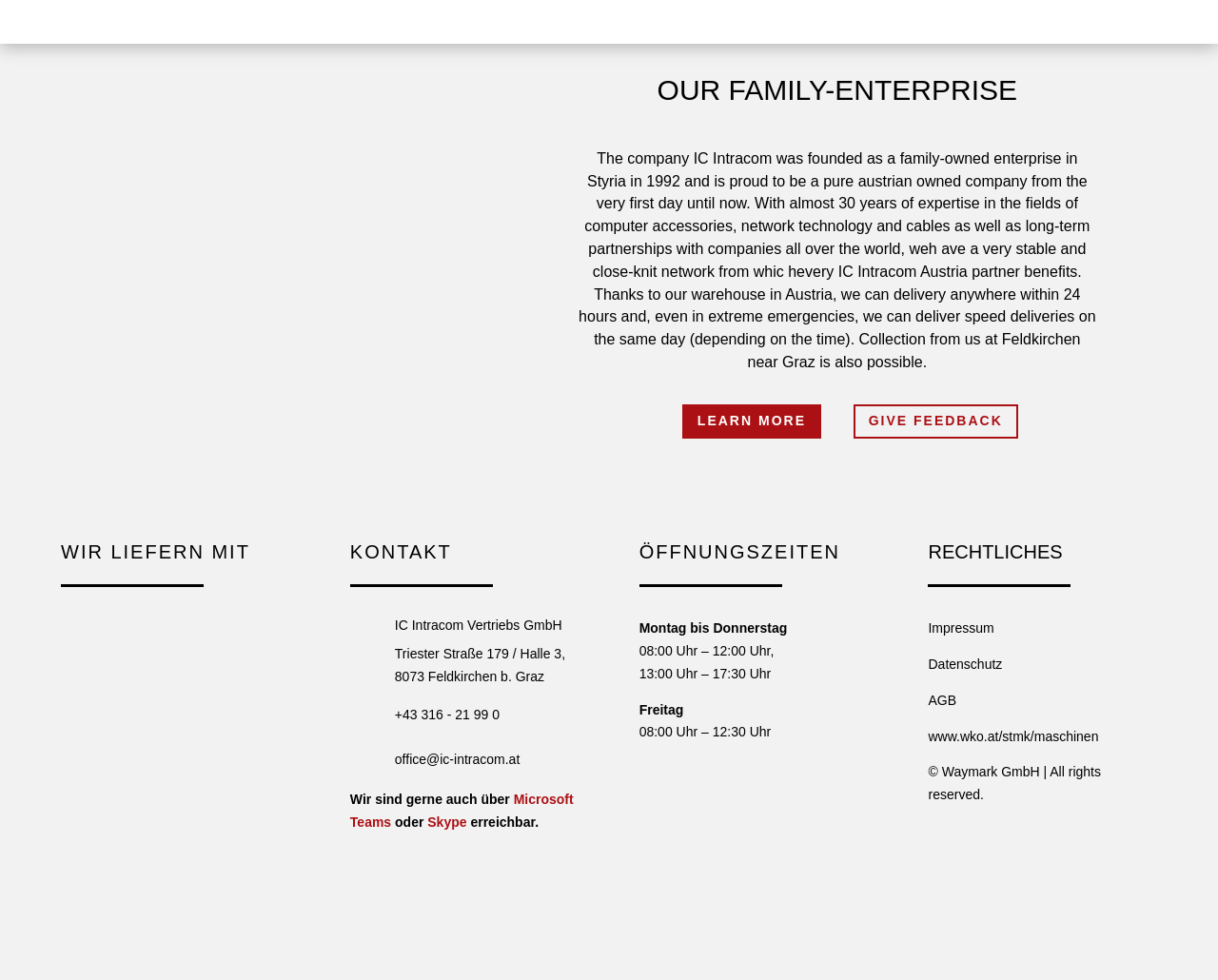What is the email address of the company?
Use the screenshot to answer the question with a single word or phrase.

office@ic-intracom.at